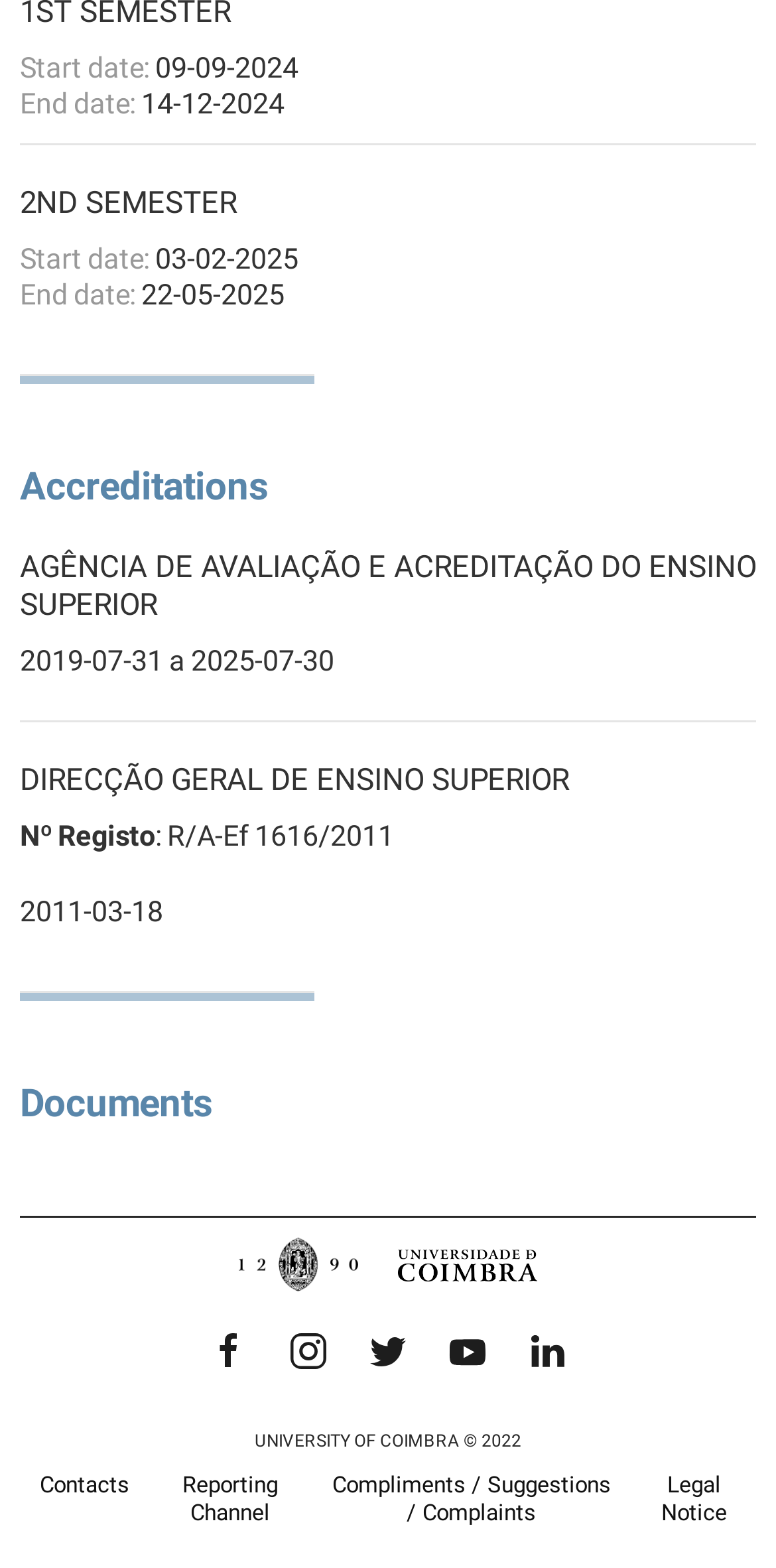Based on the element description, predict the bounding box coordinates (top-left x, top-left y, bottom-right x, bottom-right y) for the UI element in the screenshot: aria-label="Instagram"

[0.346, 0.85, 0.449, 0.875]